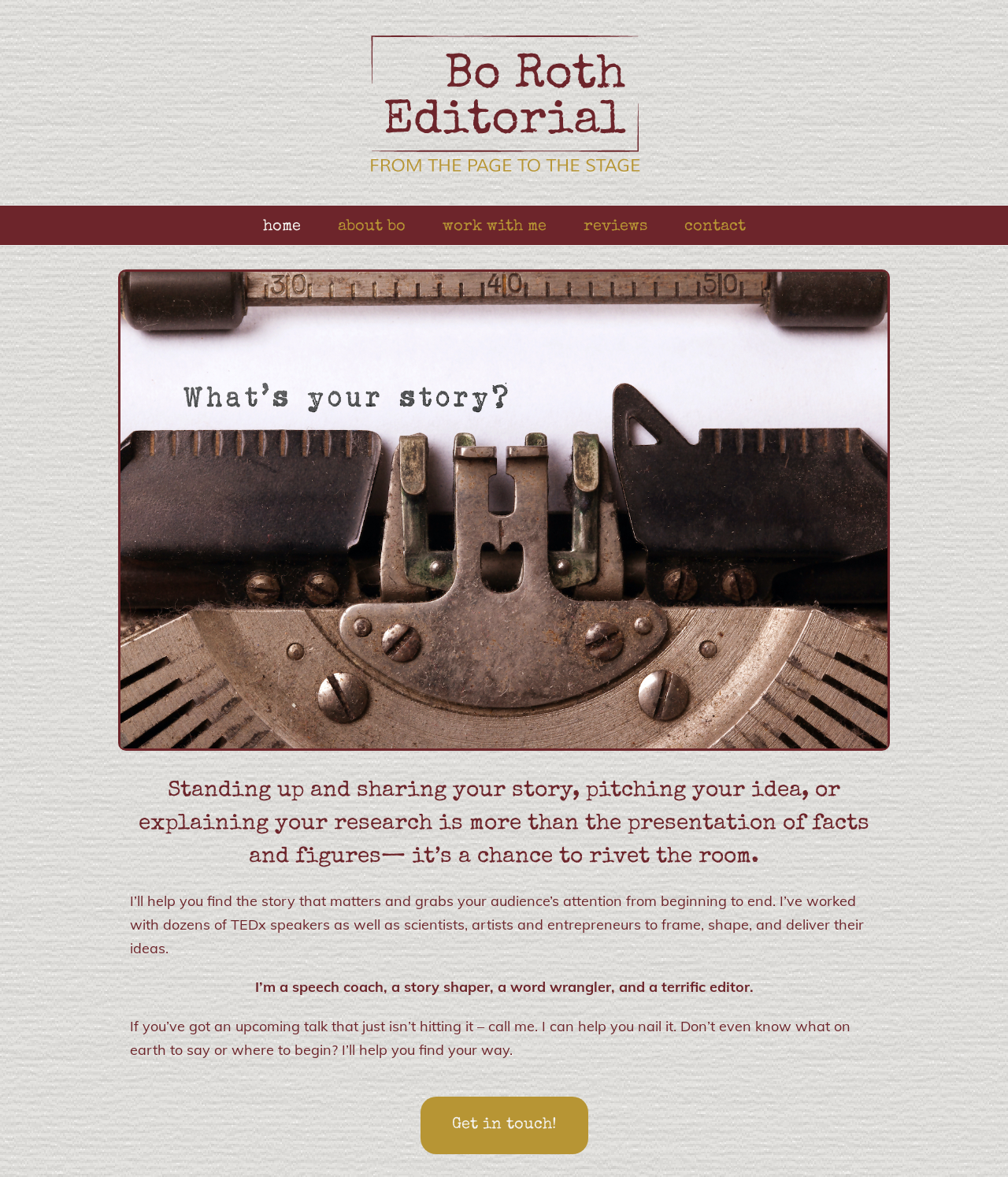Kindly provide the bounding box coordinates of the section you need to click on to fulfill the given instruction: "Read the story about sharing your story".

[0.129, 0.658, 0.871, 0.742]